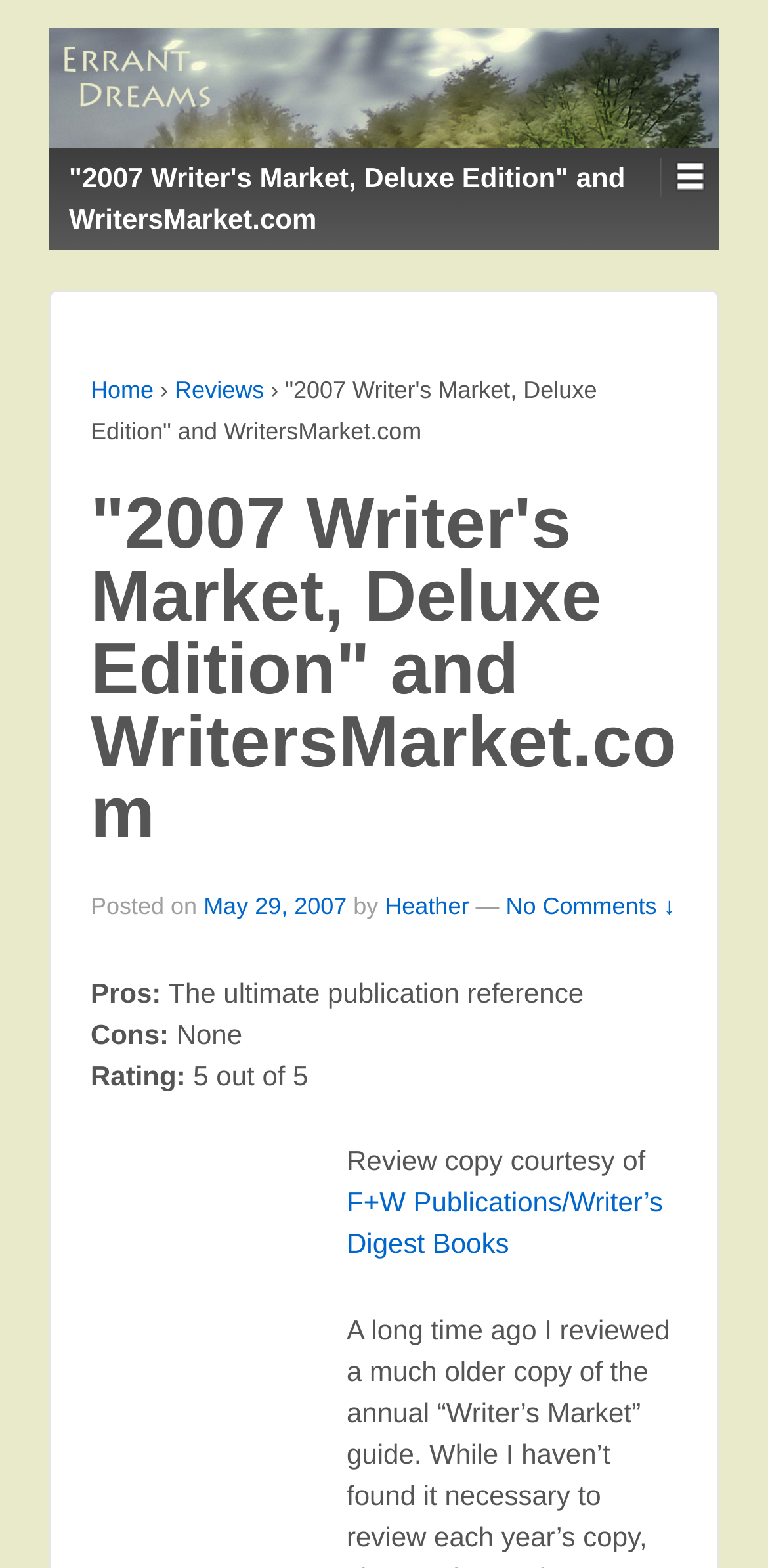Locate the bounding box coordinates of the area you need to click to fulfill this instruction: 'View Reviews'. The coordinates must be in the form of four float numbers ranging from 0 to 1: [left, top, right, bottom].

[0.227, 0.24, 0.344, 0.257]